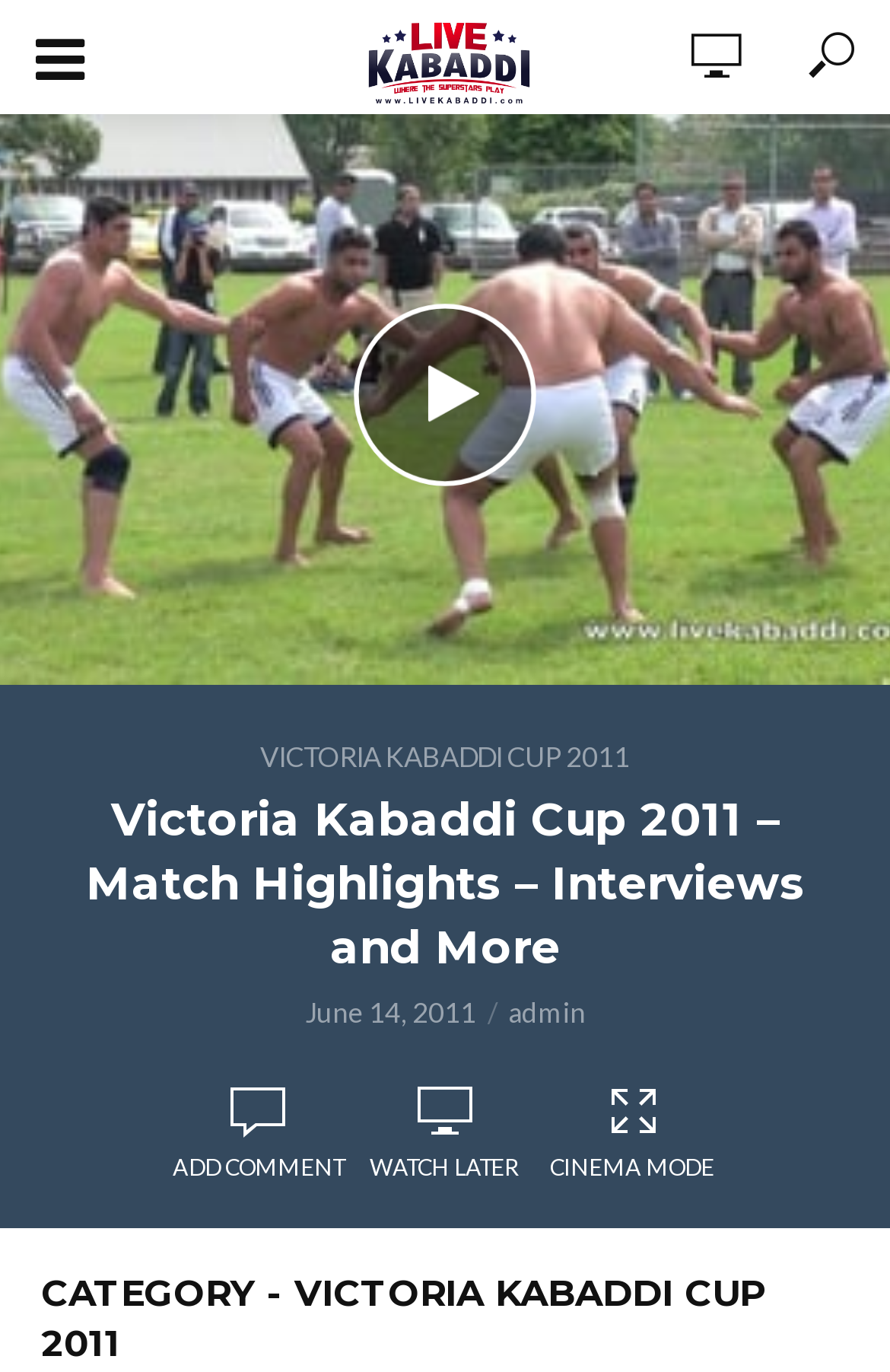Respond to the question below with a single word or phrase: What are the options available below the video?

ADD COMMENT, WATCH LATER, CINEMA MODE